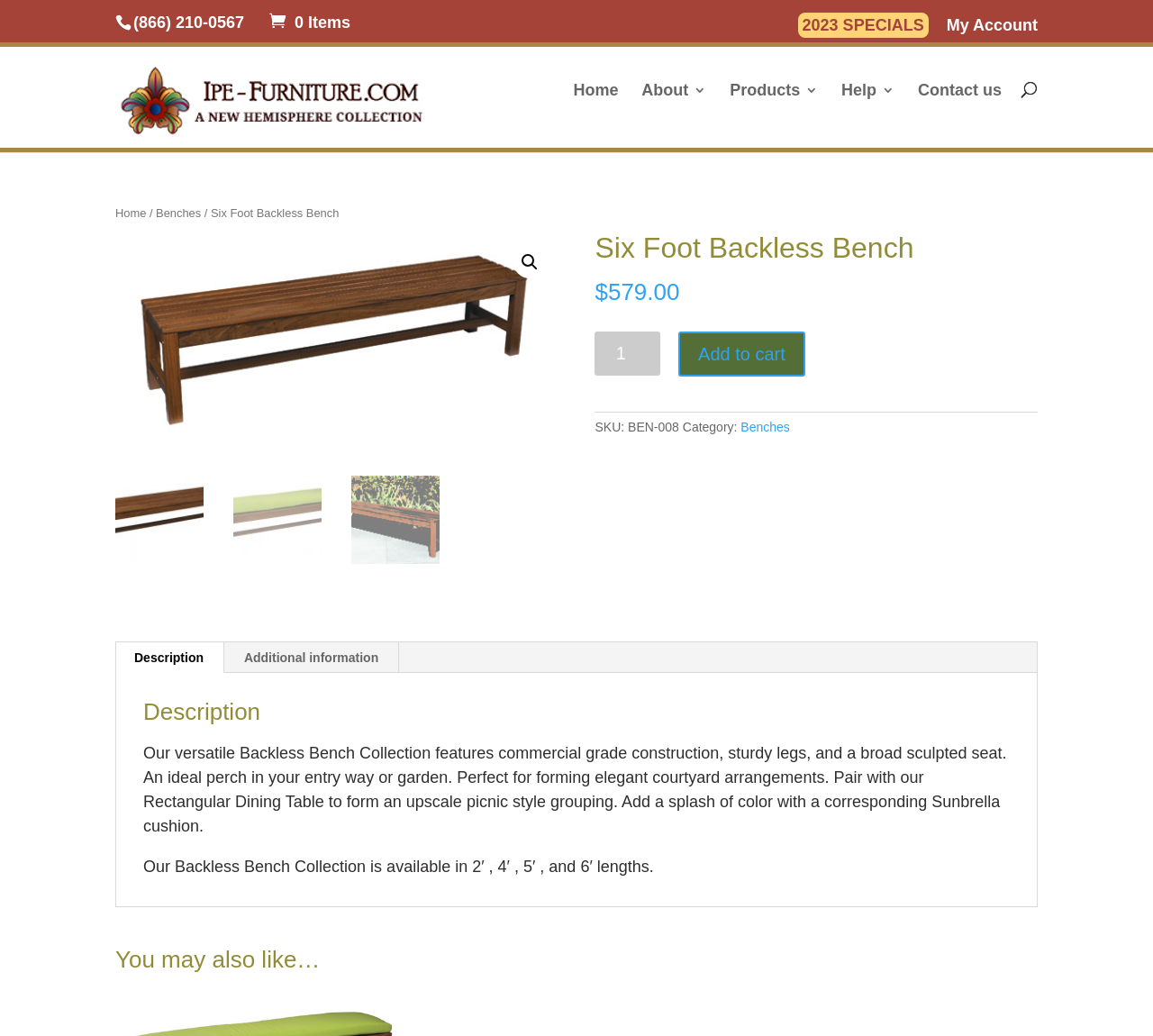Please specify the bounding box coordinates for the clickable region that will help you carry out the instruction: "View product description".

[0.099, 0.62, 0.194, 0.65]